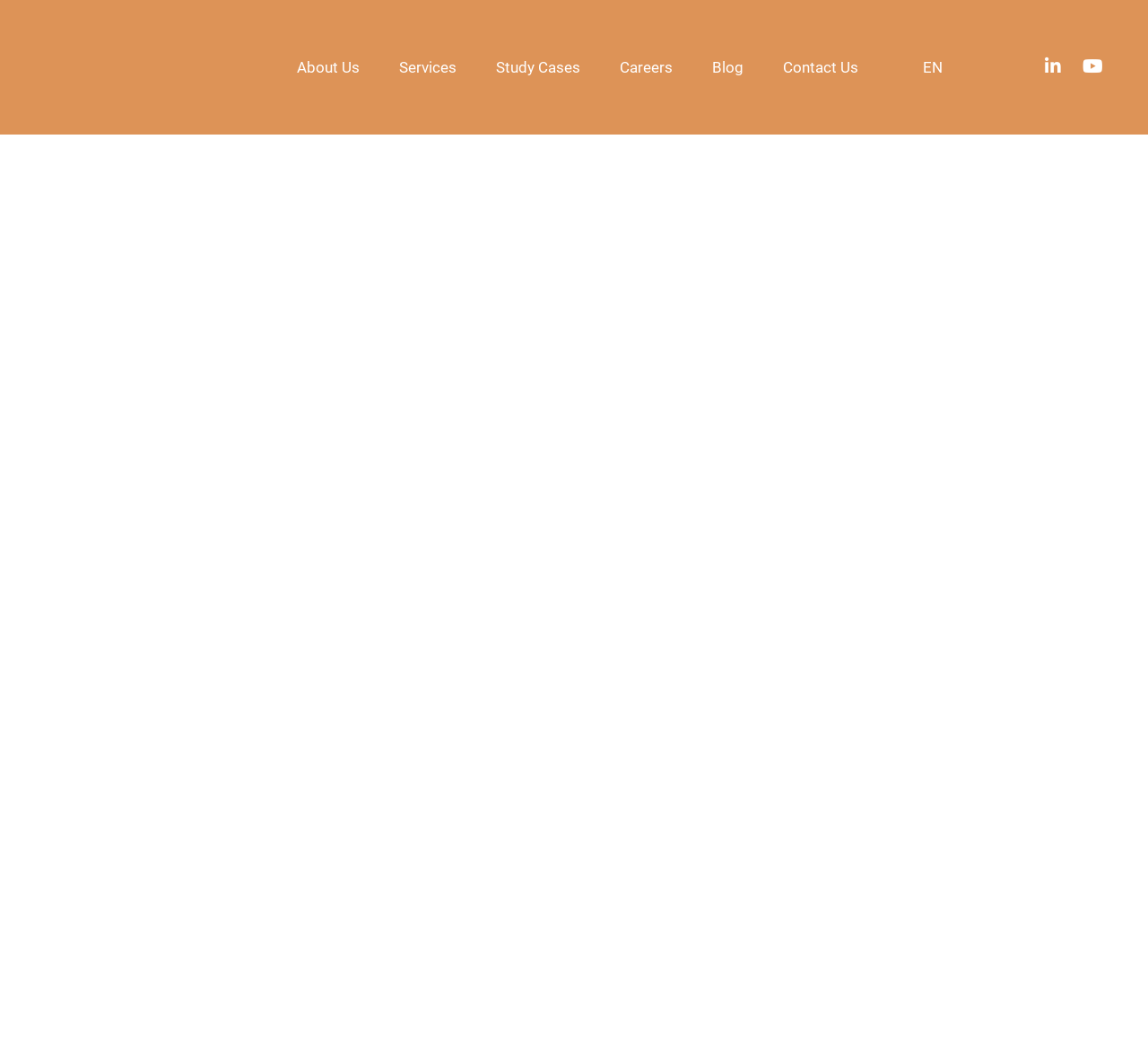What is the name of the campaign in the iframe?
Using the image, respond with a single word or phrase.

Sí, es aquí - Nueva campaña residencial de Servihabitat